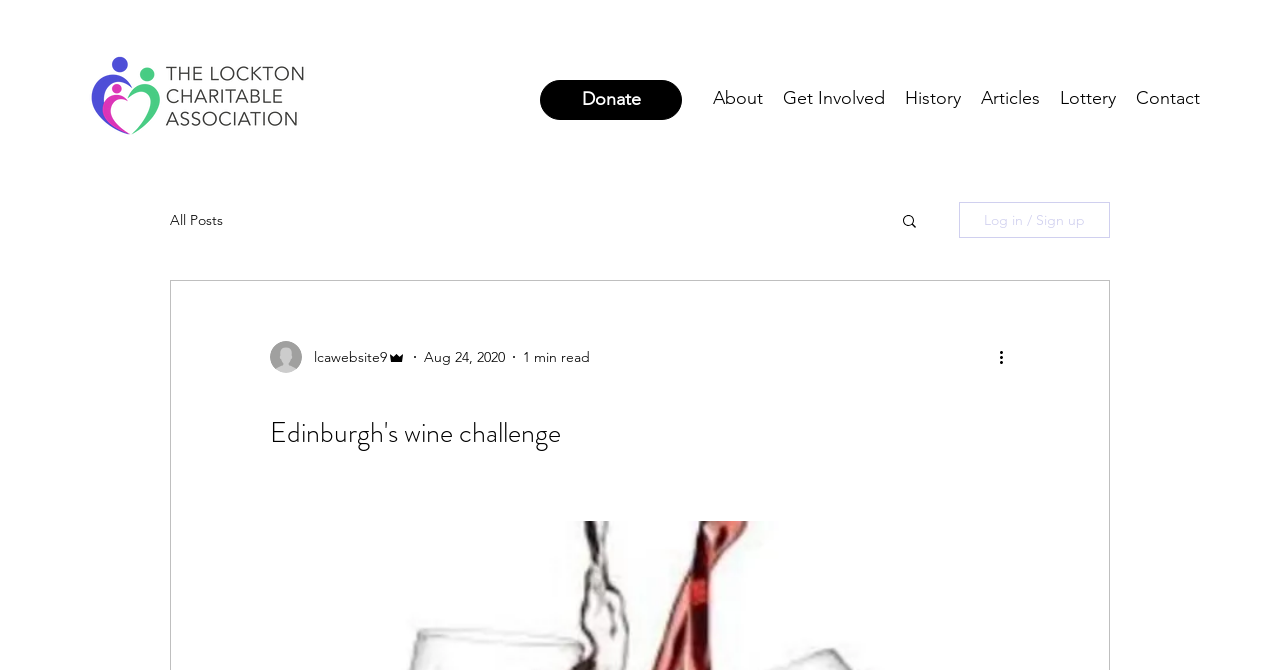Please answer the following question using a single word or phrase: 
How many navigation links are there?

2